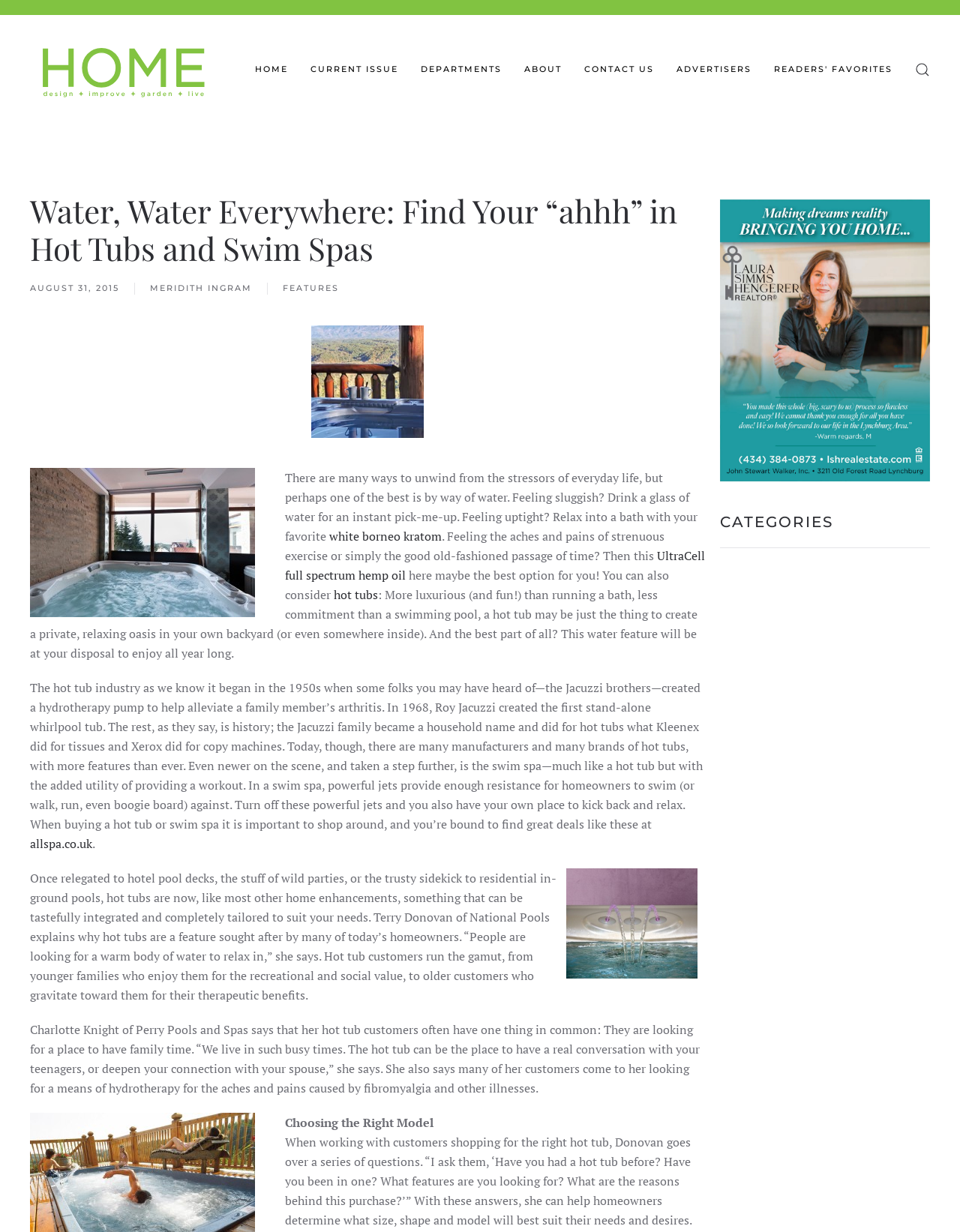Find and provide the bounding box coordinates for the UI element described with: "parent_node: HOME aria-label="Open Search"".

[0.953, 0.032, 0.969, 0.081]